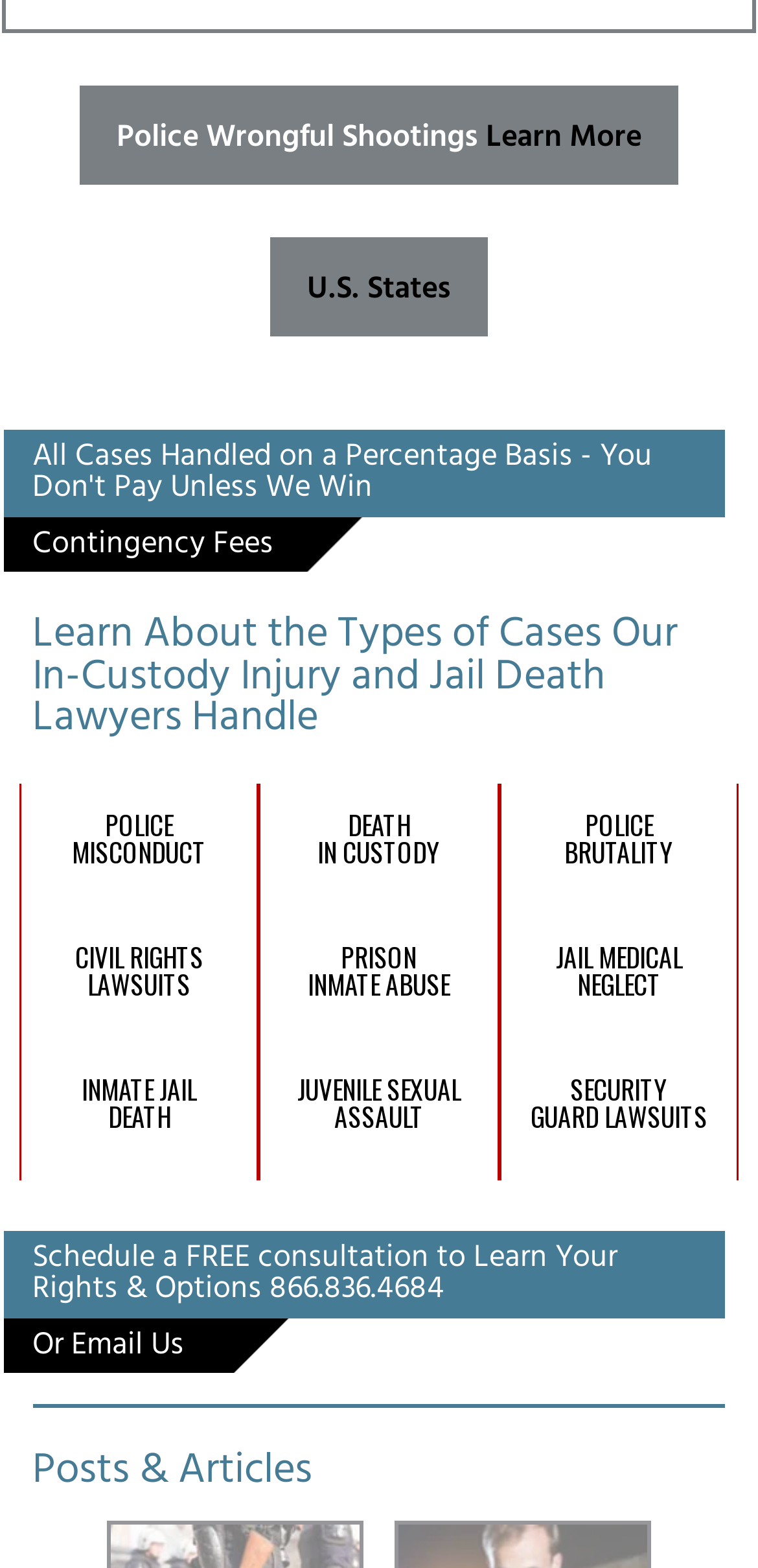Given the element description Police Wrongful Shootings Learn More, specify the bounding box coordinates of the corresponding UI element in the format (top-left x, top-left y, bottom-right x, bottom-right y). All values must be between 0 and 1.

[0.105, 0.054, 0.895, 0.118]